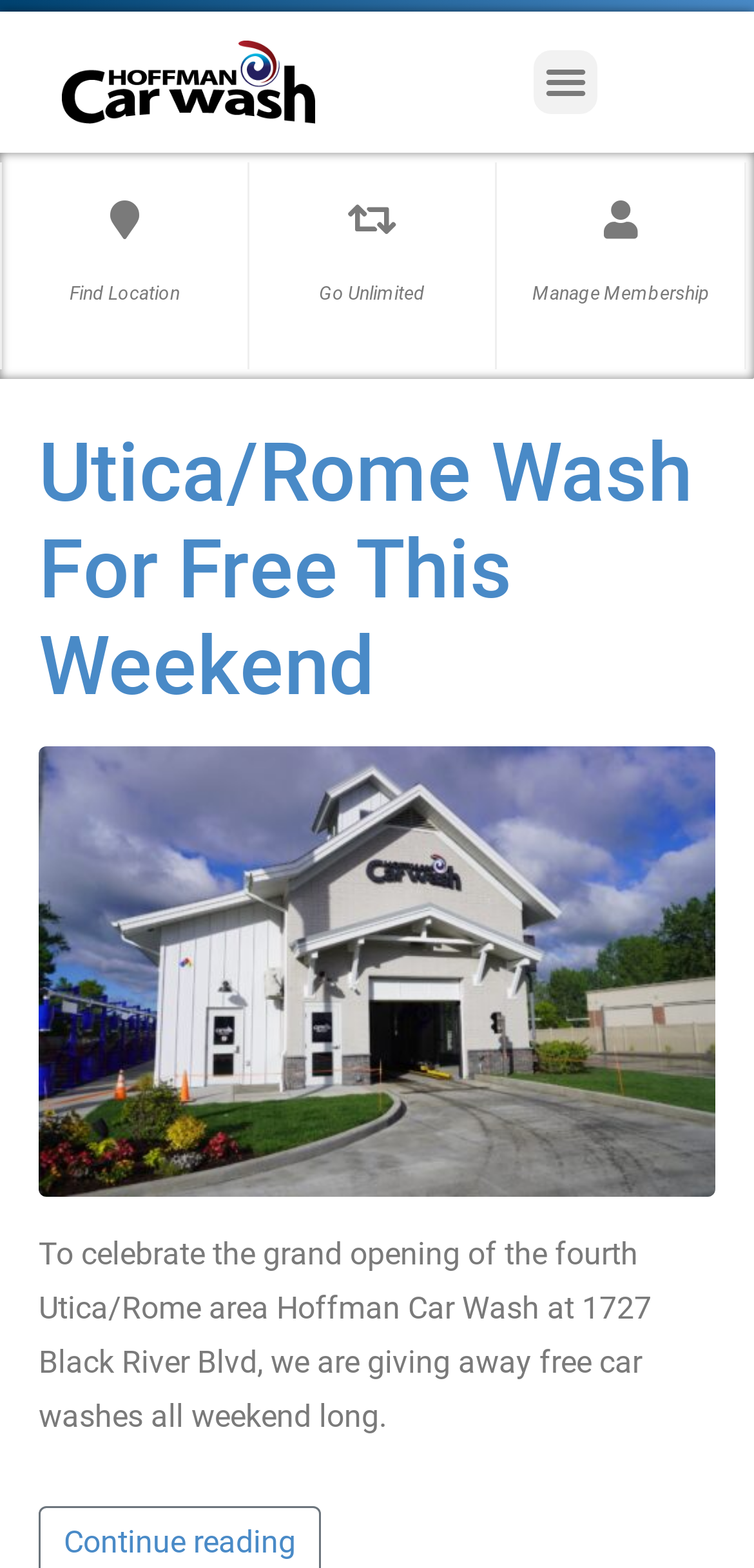Using the element description: "alt="Hoffman Car Wash Logo"", determine the bounding box coordinates. The coordinates should be in the format [left, top, right, bottom], with values between 0 and 1.

[0.026, 0.025, 0.474, 0.079]